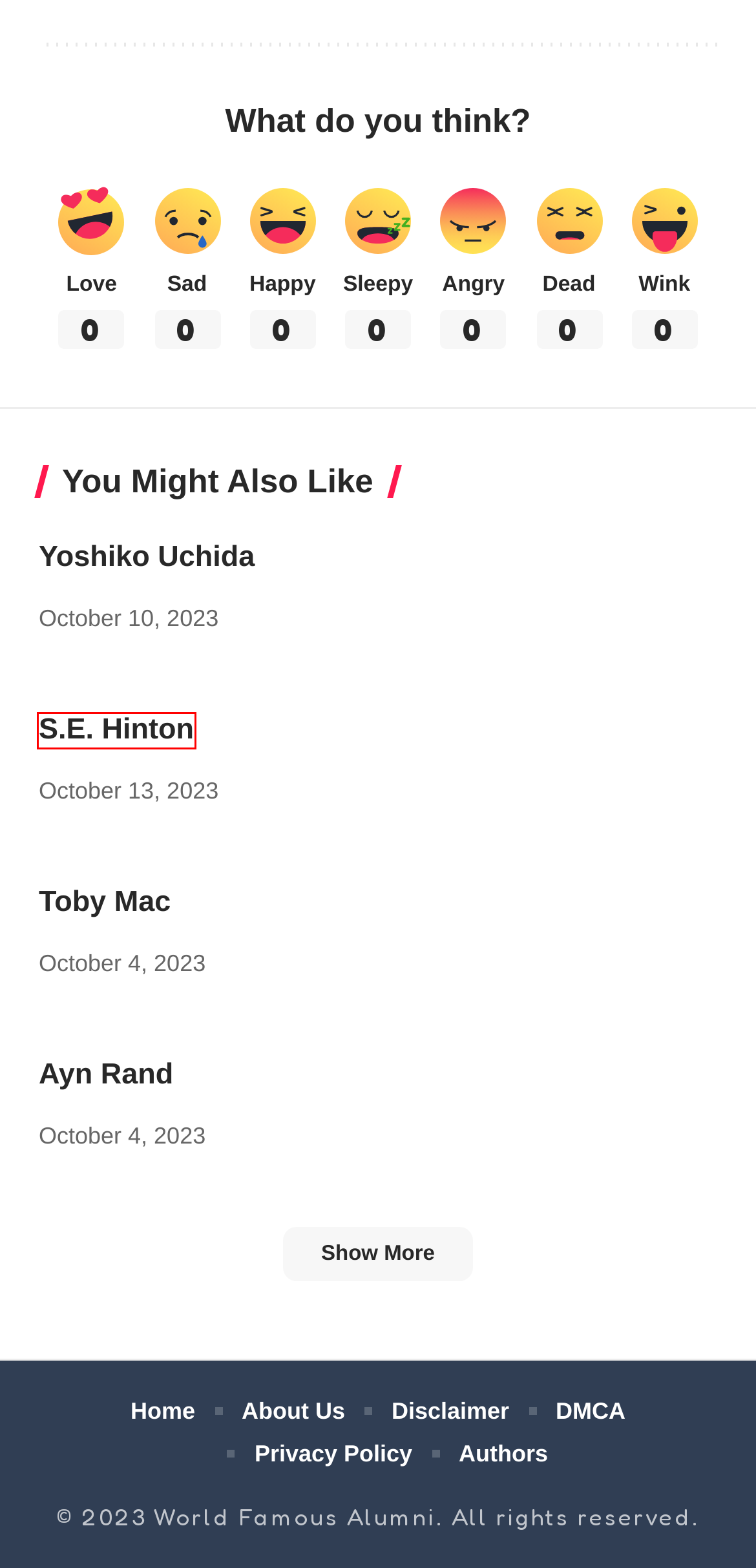You’re provided with a screenshot of a webpage that has a red bounding box around an element. Choose the best matching webpage description for the new page after clicking the element in the red box. The options are:
A. About Us - World Famous Alumni
B. Ayn Rand's Intellectual Journey: College Years And The Birth Of Objectivism
C. Disclaimer - World Famous Alumni
D. Yoshiko Uchida's College Journey: An In-Depth Look - World Famous Alumni
E. Privacy Policy - World Famous Alumni
F. S.E. Hinton's College Journey: Crafting "The Outsiders" At University Of Tulsa - World Famous Alumni
G. TobyMac's Educational Odyssey: His Musical Awakening At Liberty University
H. DMCA - World Famous Alumni

F